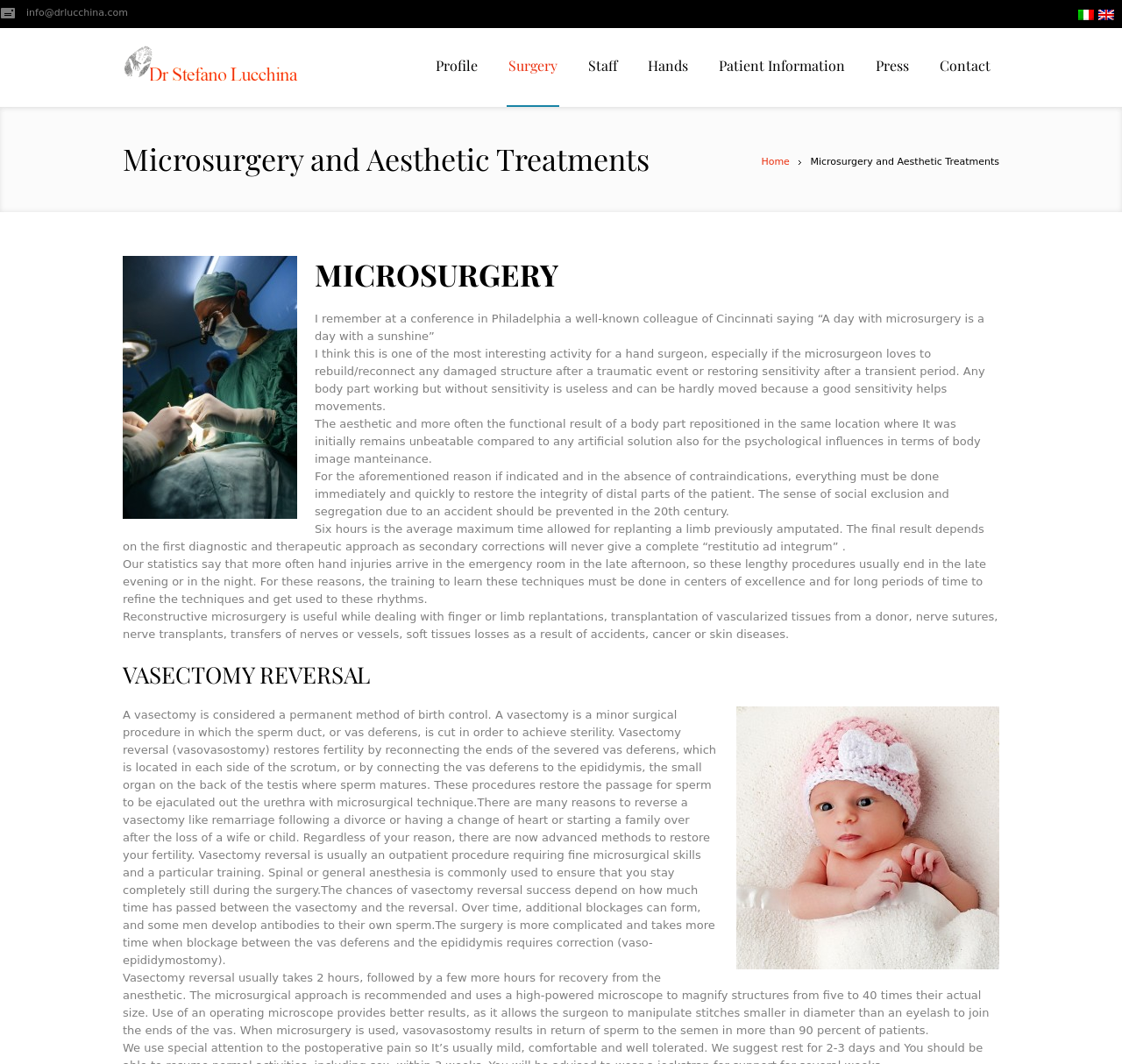Determine the bounding box coordinates of the region I should click to achieve the following instruction: "Click the 'en' language link". Ensure the bounding box coordinates are four float numbers between 0 and 1, i.e., [left, top, right, bottom].

[0.975, 0.008, 0.993, 0.027]